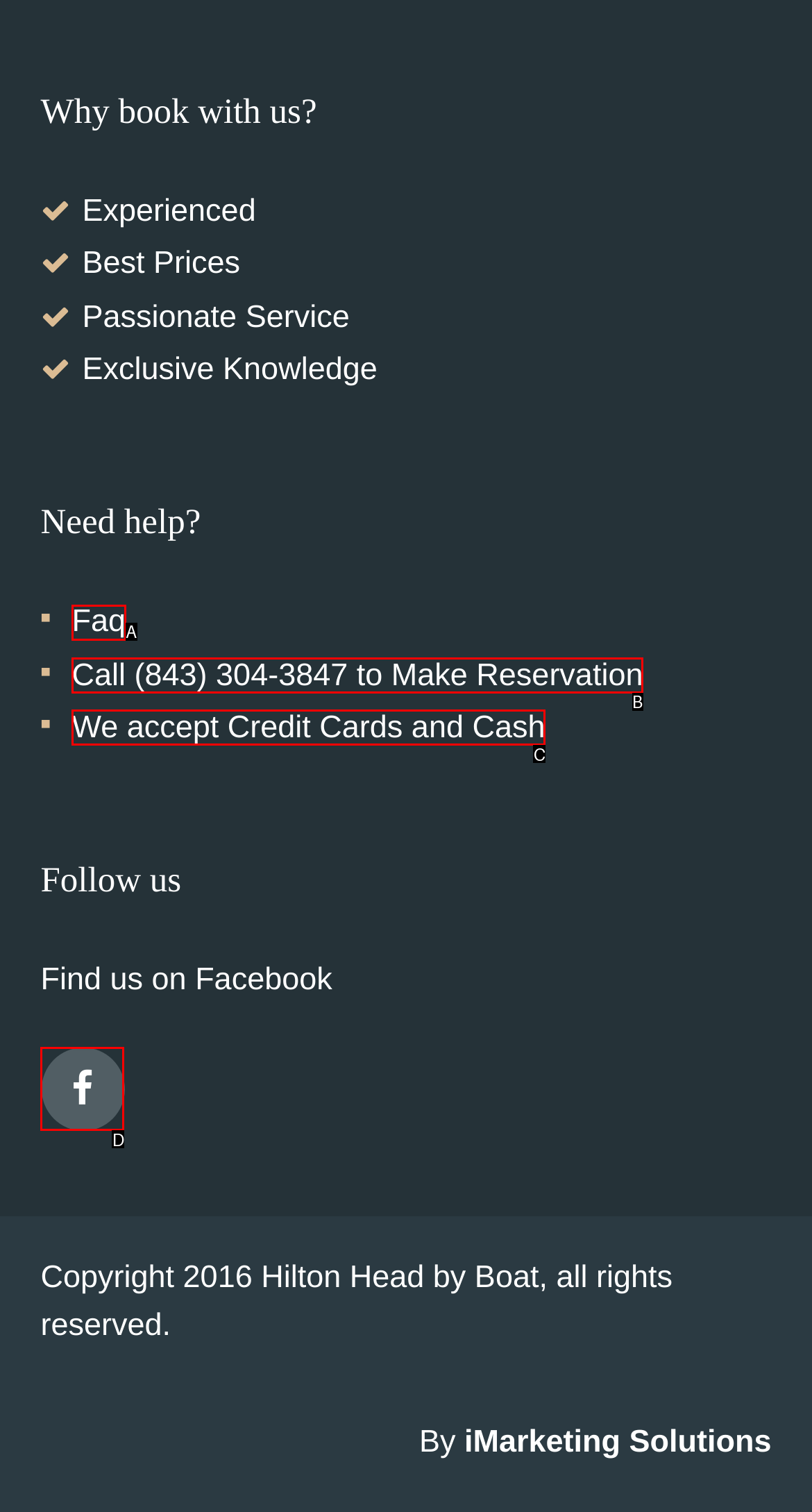Select the HTML element that best fits the description: parent_node: Follow us title="Facebook"
Respond with the letter of the correct option from the choices given.

D